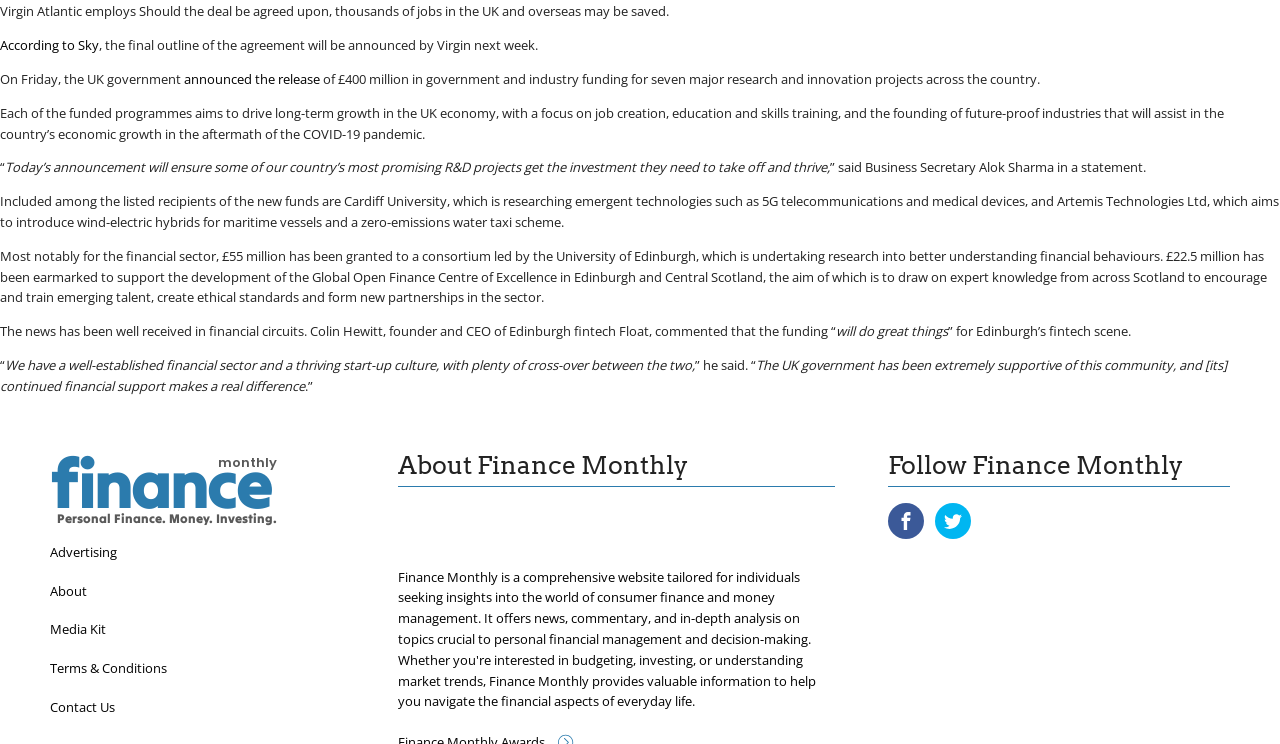Please answer the following question using a single word or phrase: 
What is the name of the company that is researching emergent technologies such as 5G telecommunications and medical devices?

Cardiff University